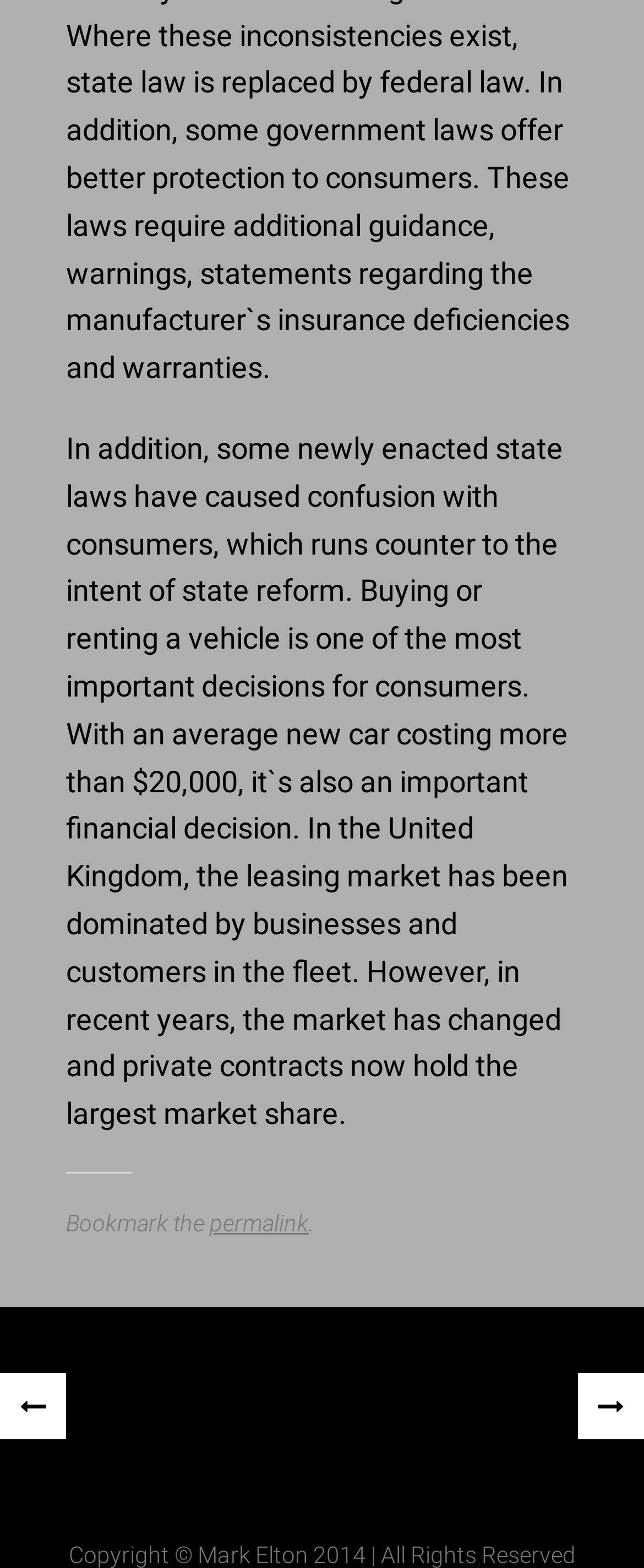How can I navigate to the previous post?
Using the image provided, answer with just one word or phrase.

click « PREVIOUS POST